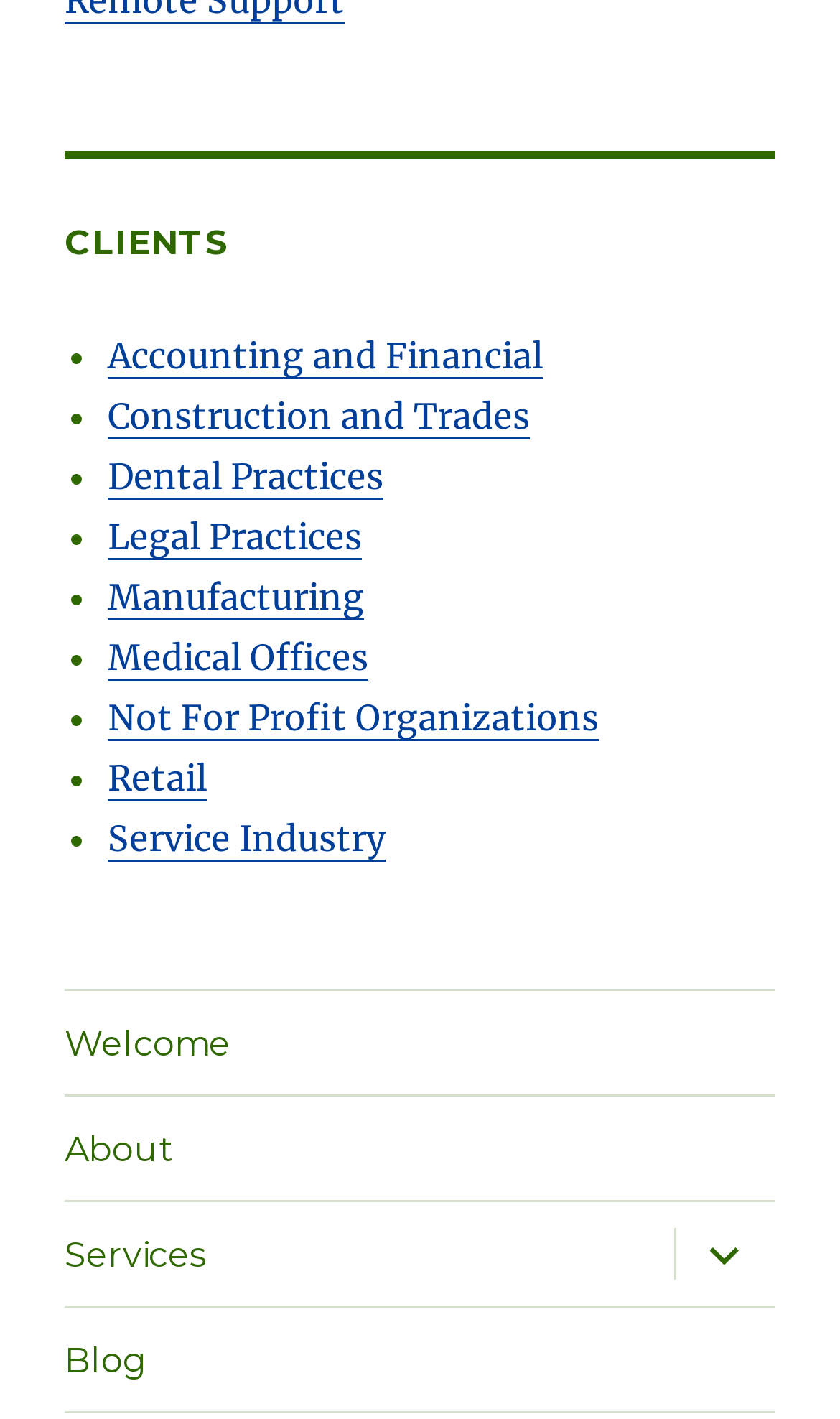Find the bounding box coordinates of the clickable region needed to perform the following instruction: "Expand the services menu". The coordinates should be provided as four float numbers between 0 and 1, i.e., [left, top, right, bottom].

[0.8, 0.847, 0.923, 0.92]